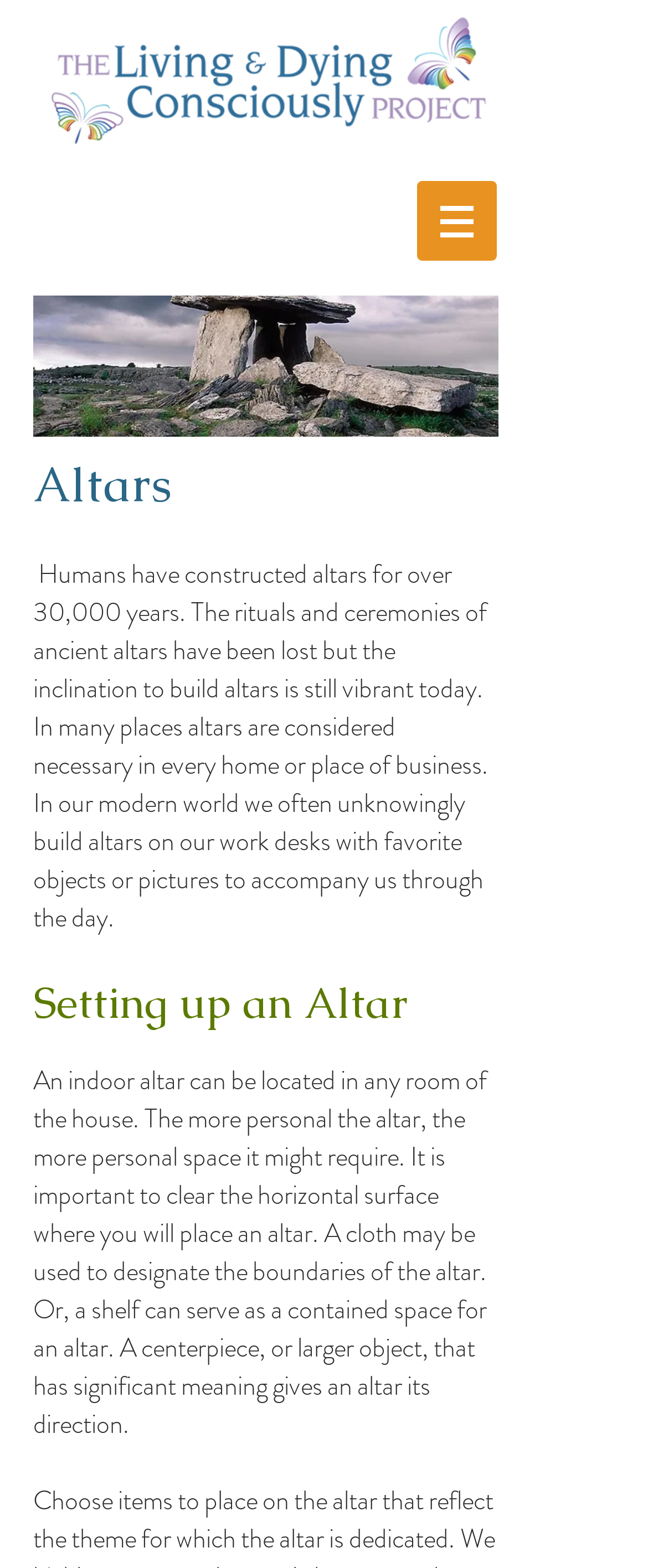What can be used to designate the boundaries of an altar?
Refer to the image and give a detailed response to the question.

According to the text, a cloth can be used to designate the boundaries of an altar, or a shelf can serve as a contained space for an altar.